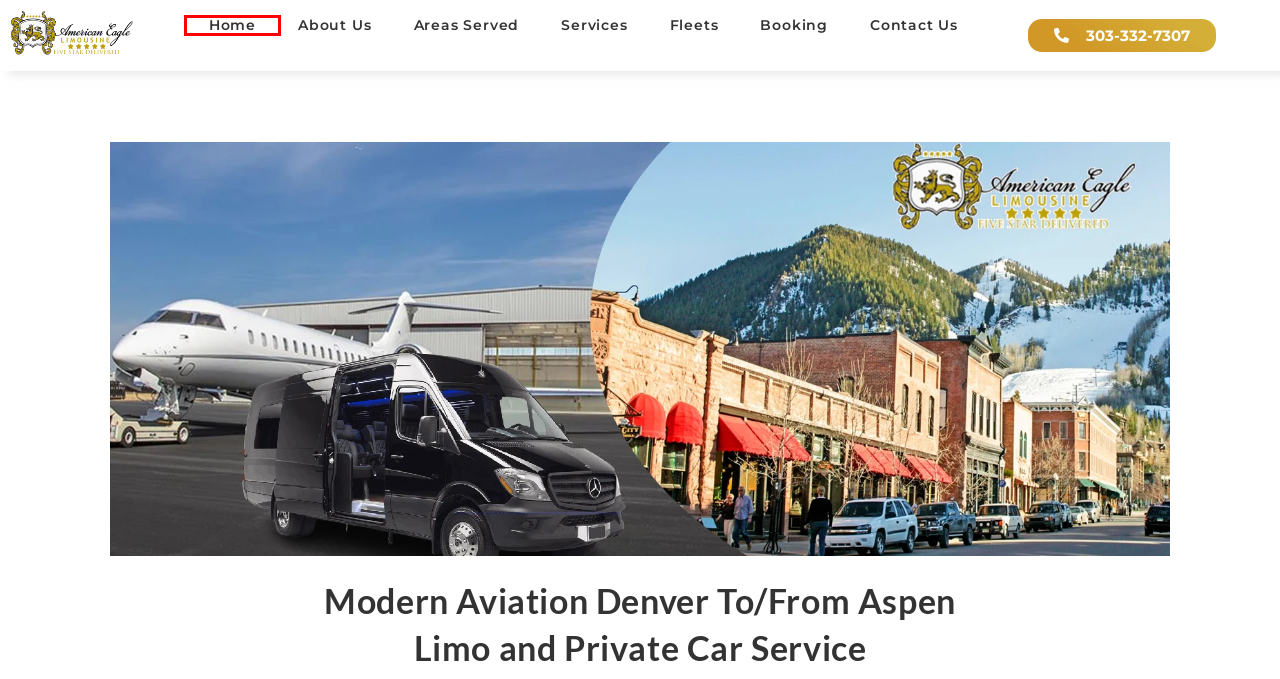Inspect the provided webpage screenshot, concentrating on the element within the red bounding box. Select the description that best represents the new webpage after you click the highlighted element. Here are the candidates:
A. Denver Limousine Service To Red Rocks, Aspen, Vail, and more!
B. Limo in Denver - Luxury Car service Denver Colorado
C. Denver Limousine Company - Affordable Luxury Transportation
D. Denver limo service - Limo Service in Denver, Thornton, and Arvada..
E. Denver Limo Service - Best Limo Service Denver - Denver Car Service
F. Denver Airport (DEN) TO The Rally Hotel at McGregor Square, Denver Car Service
G. Contact American Eagle Limousine - Denver Limo Service
H. Your Private Black Car Service Denver - American Eagle Limousine

E